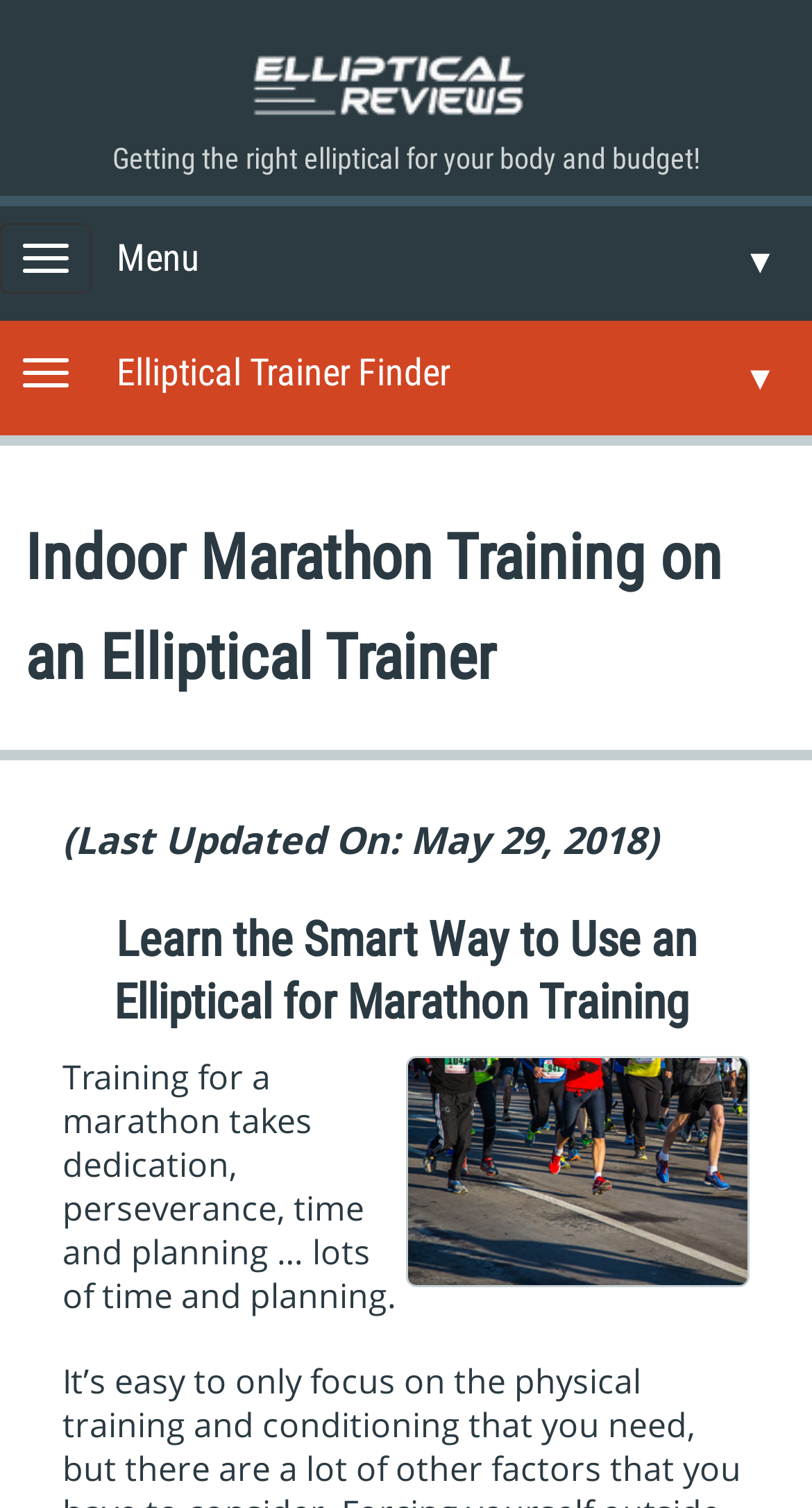Using the elements shown in the image, answer the question comprehensively: What is the purpose of the elliptical trainer?

The webpage mentions 'Indoor Marathon Training on an Elliptical Trainer' and 'Learn the Smart Way to Use an Elliptical for Marathon Training', indicating that the elliptical trainer is used for marathon training.